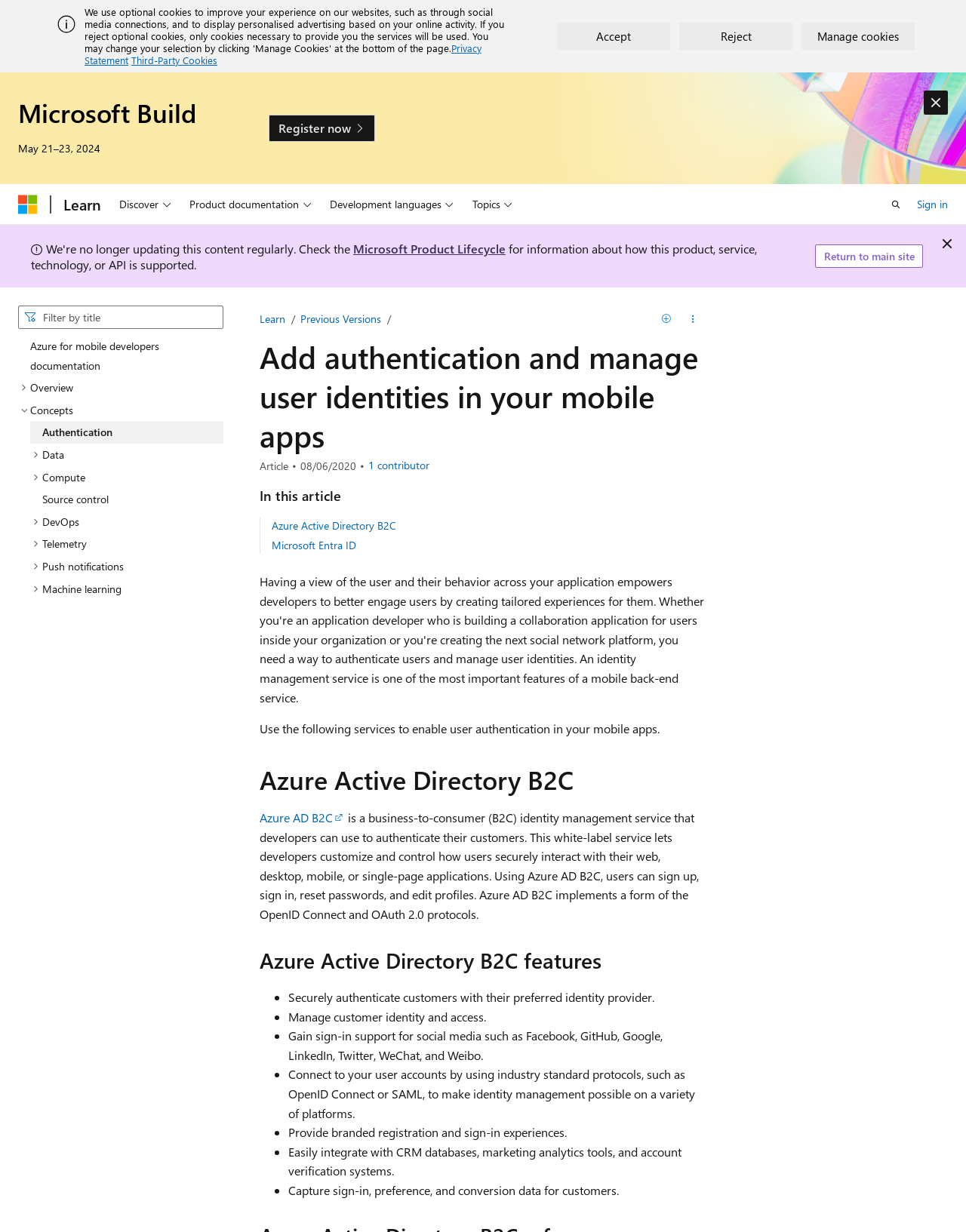Specify the bounding box coordinates of the area to click in order to execute this command: 'Sign in'. The coordinates should consist of four float numbers ranging from 0 to 1, and should be formatted as [left, top, right, bottom].

[0.949, 0.158, 0.981, 0.173]